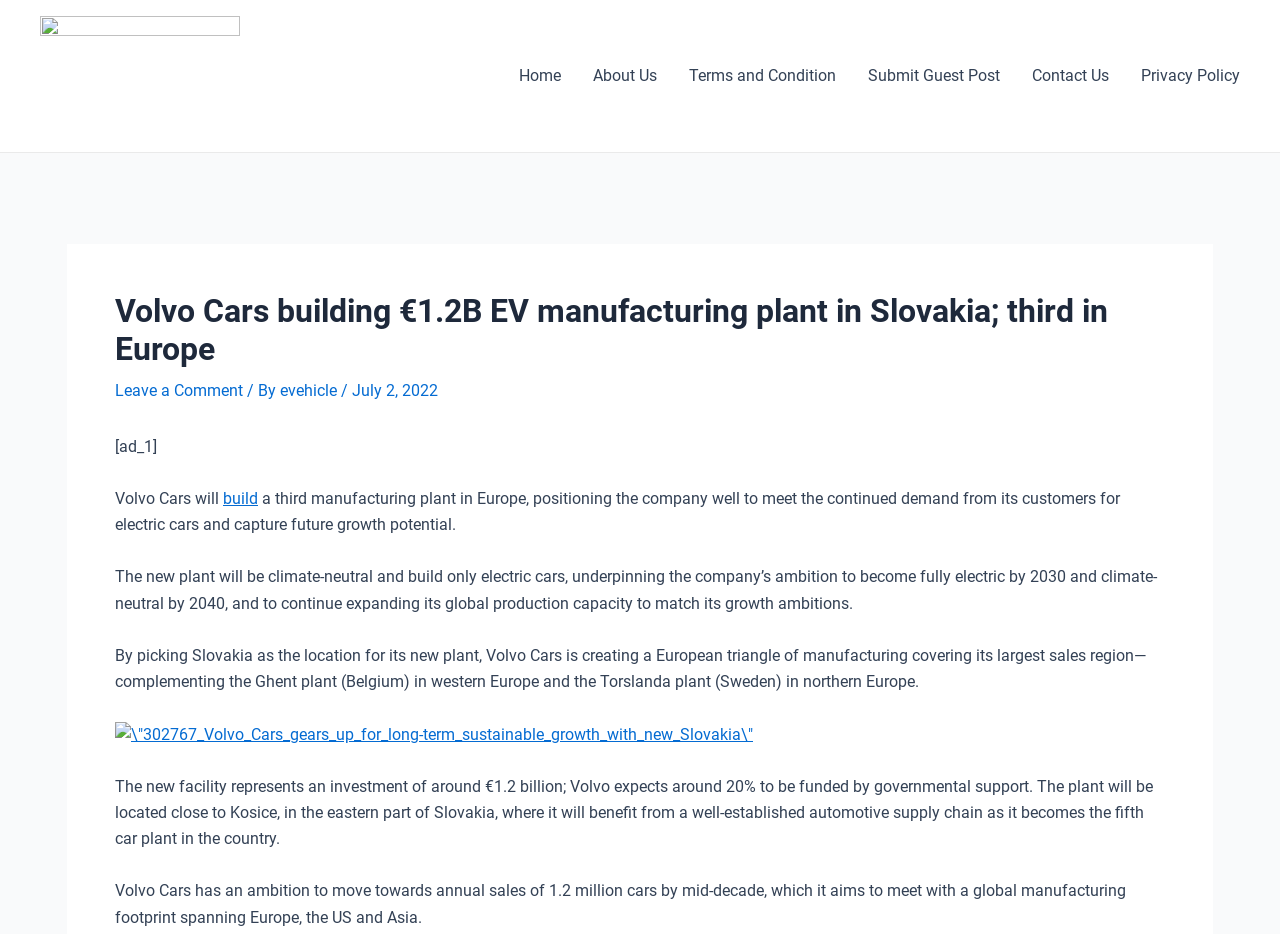Where will the new plant be located in Slovakia?
Please craft a detailed and exhaustive response to the question.

According to the webpage, the new plant will be located close to Kosice, in the eastern part of Slovakia, where it will benefit from a well-established automotive supply chain.